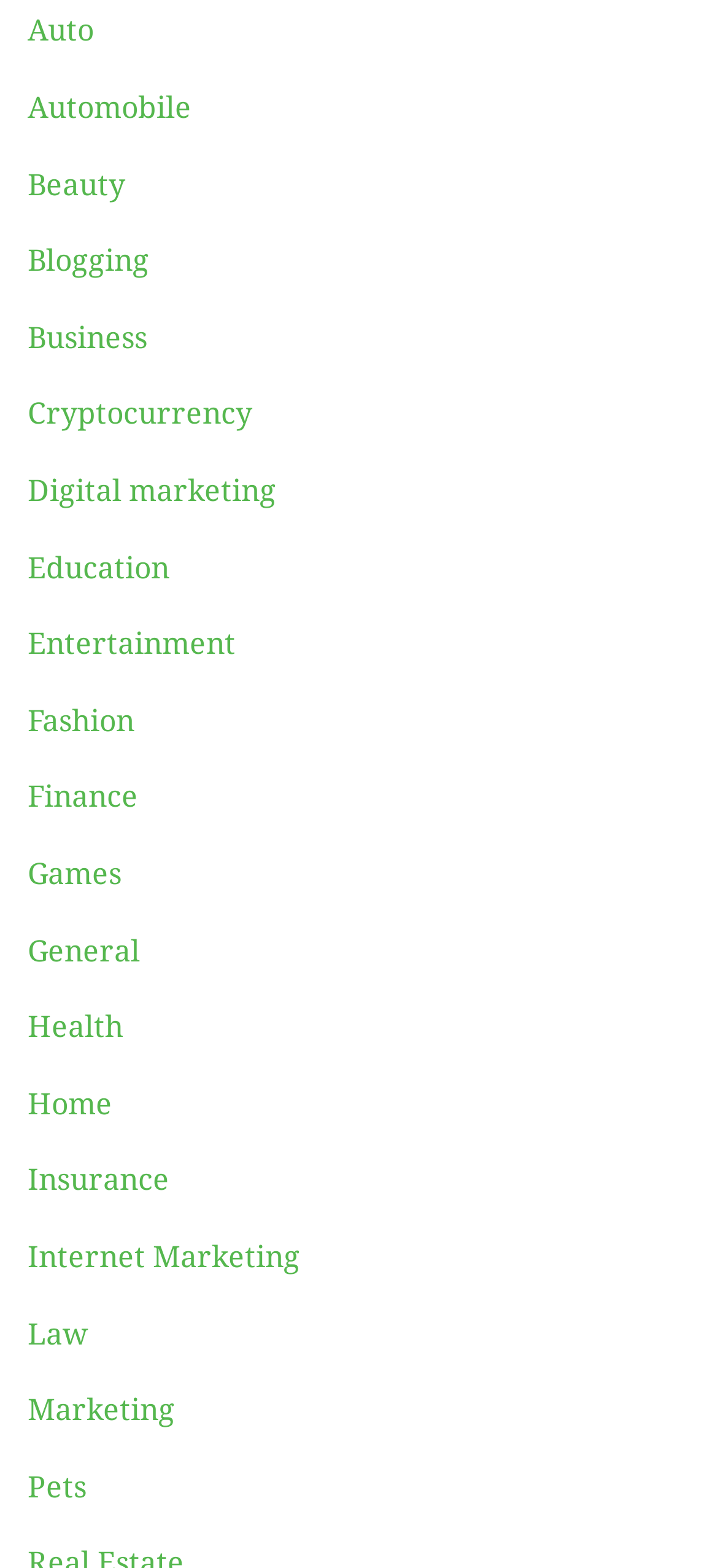Please provide a comprehensive answer to the question below using the information from the image: How many categories are available?

I counted the number of links available on the webpage, and there are 17 categories listed, including Auto, Automobile, Beauty, and so on.